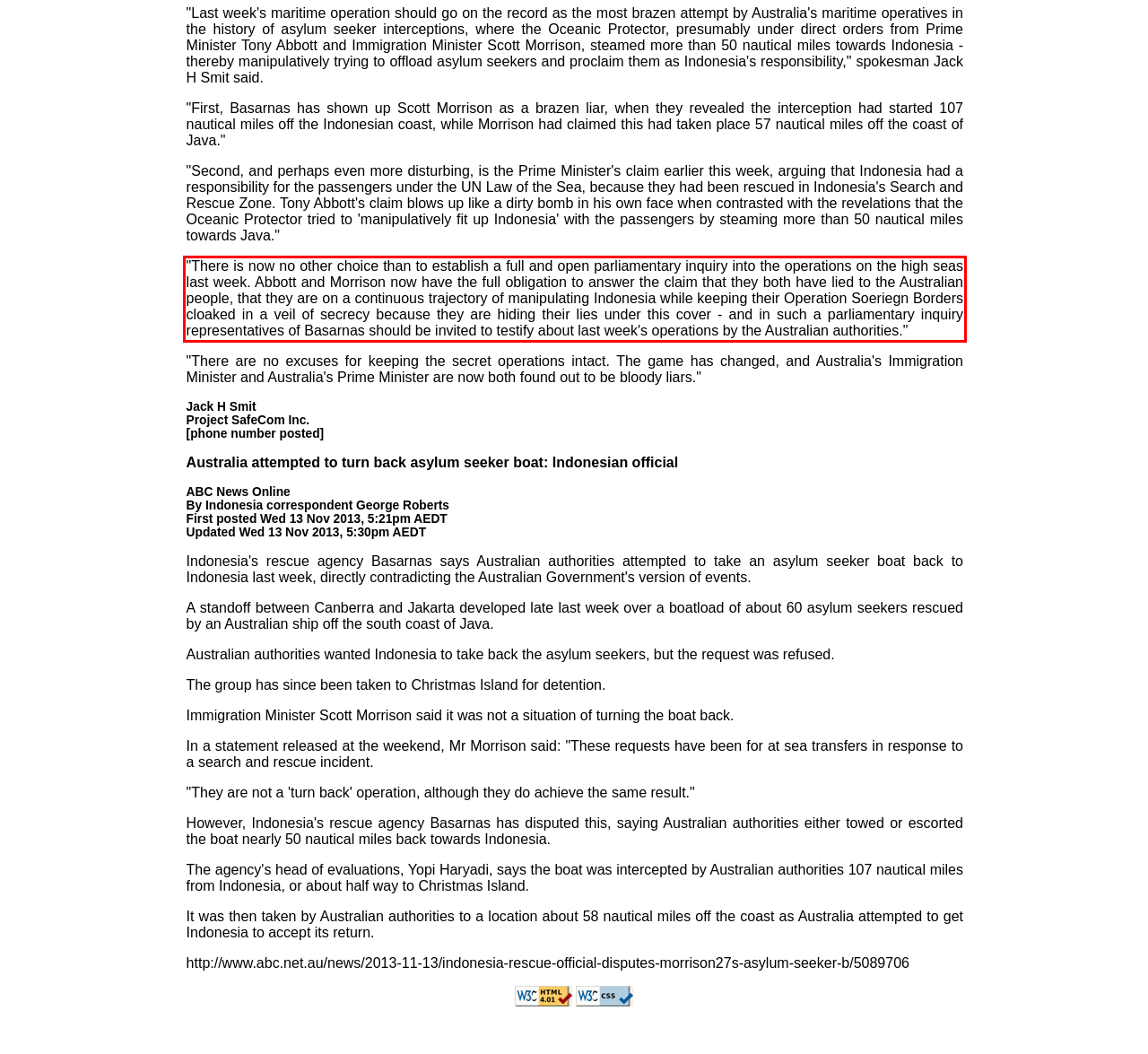Perform OCR on the text inside the red-bordered box in the provided screenshot and output the content.

"There is now no other choice than to establish a full and open parliamentary inquiry into the operations on the high seas last week. Abbott and Morrison now have the full obligation to answer the claim that they both have lied to the Australian people, that they are on a continuous trajectory of manipulating Indonesia while keeping their Operation Soeriegn Borders cloaked in a veil of secrecy because they are hiding their lies under this cover - and in such a parliamentary inquiry representatives of Basarnas should be invited to testify about last week's operations by the Australian authorities."